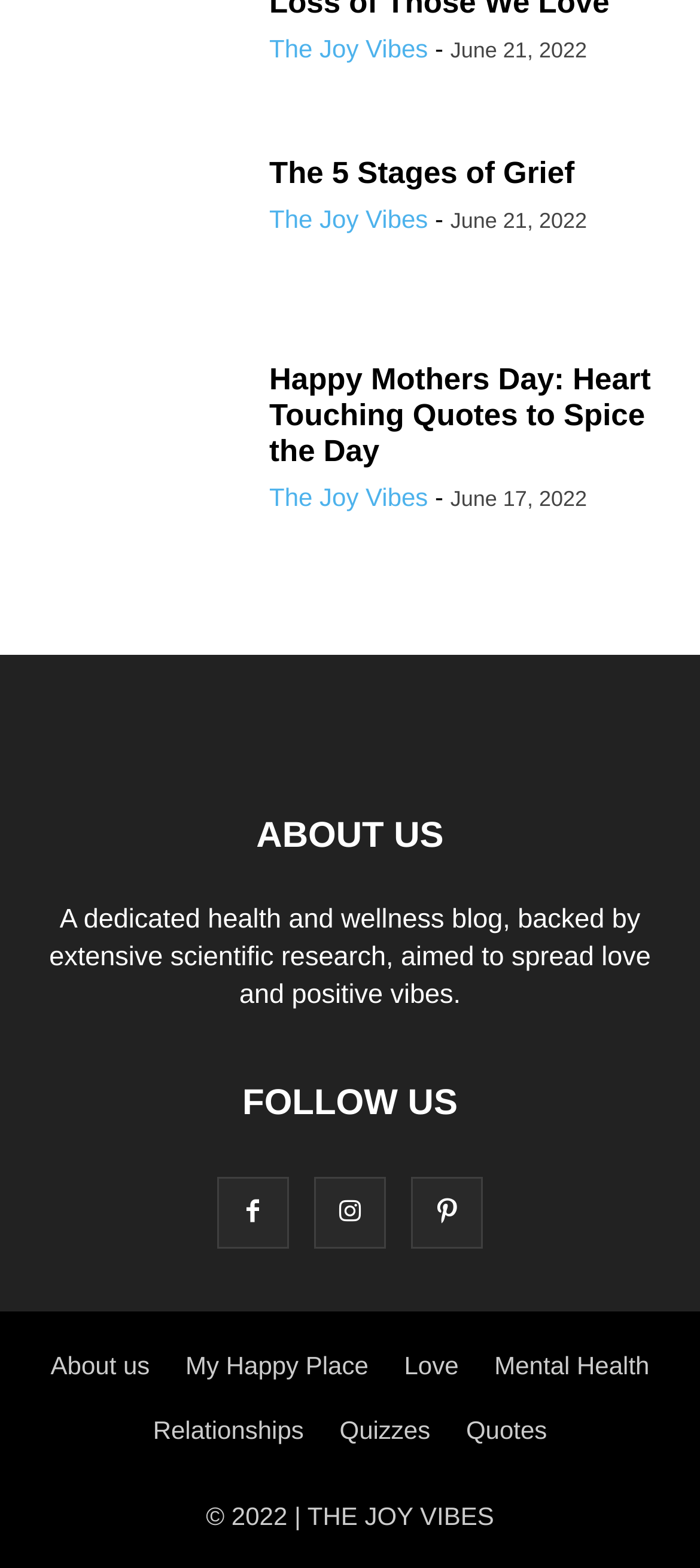Provide a short, one-word or phrase answer to the question below:
What is the purpose of the blog?

To spread love and positive vibes